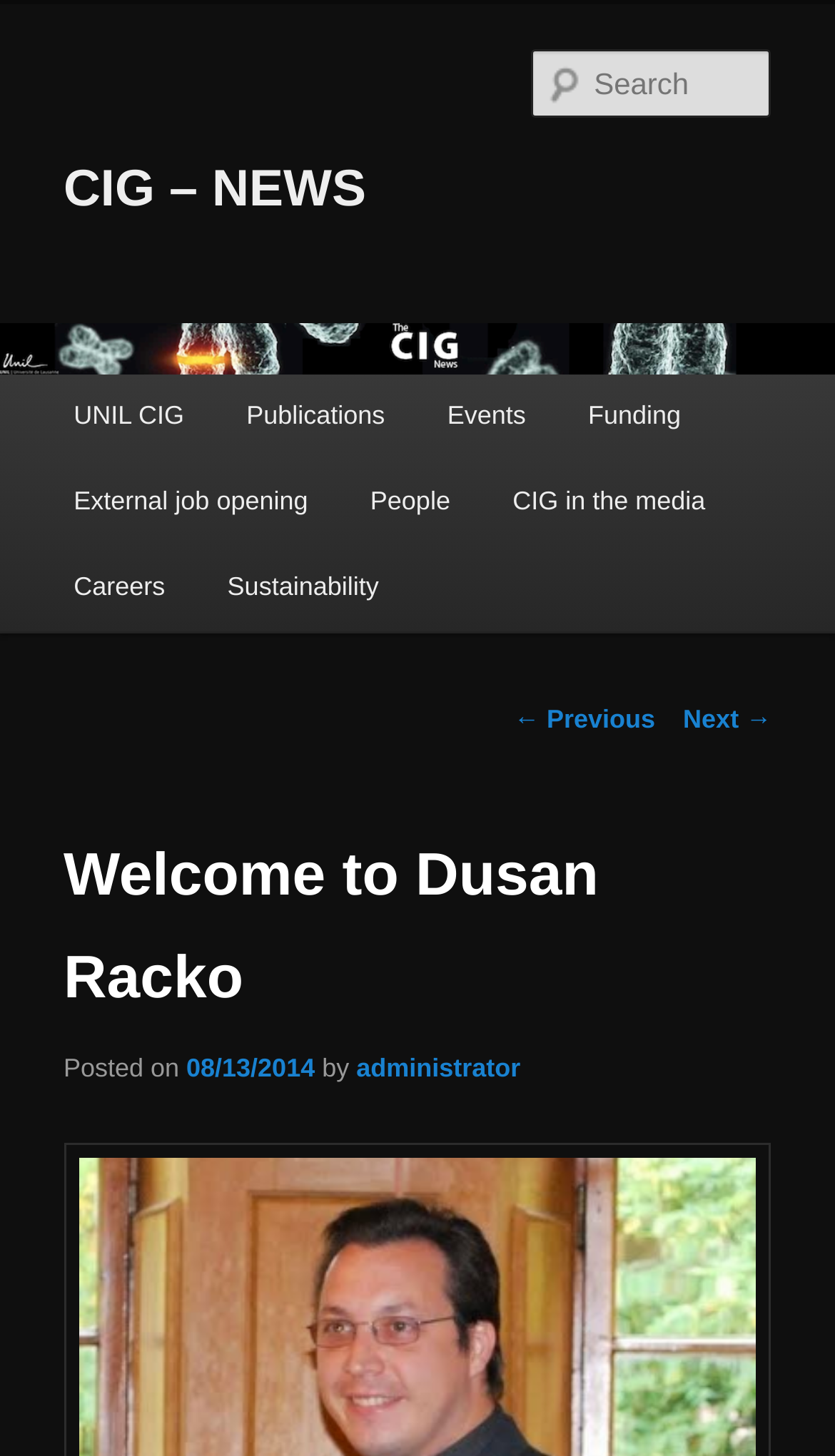How many main menu items are there?
Refer to the image and provide a thorough answer to the question.

The main menu items can be found under the heading 'Main menu'. There are 7 link elements: 'UNIL CIG', 'Publications', 'Events', 'Funding', 'External job opening', 'People', and 'CIG in the media'.